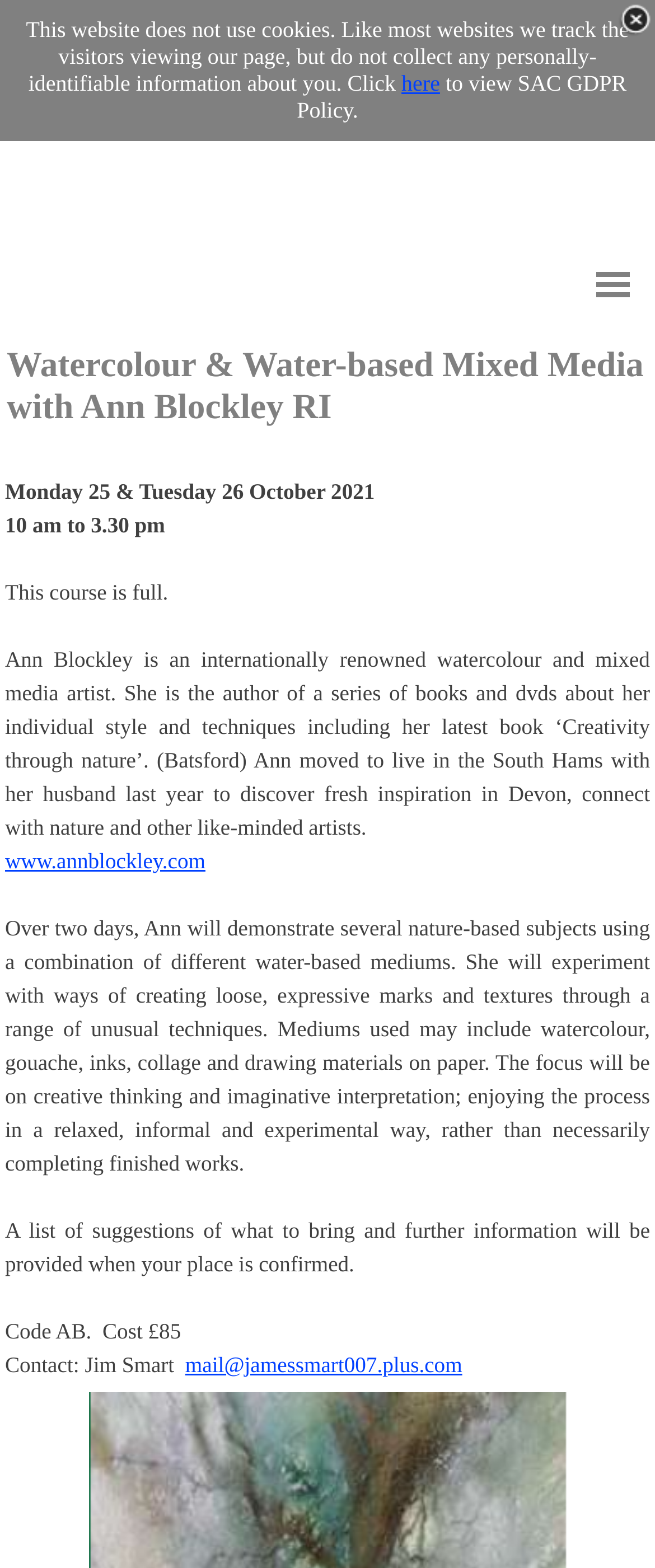Using the webpage screenshot, locate the HTML element that fits the following description and provide its bounding box: "mail@jamessmart007.plus.com".

[0.283, 0.862, 0.706, 0.878]